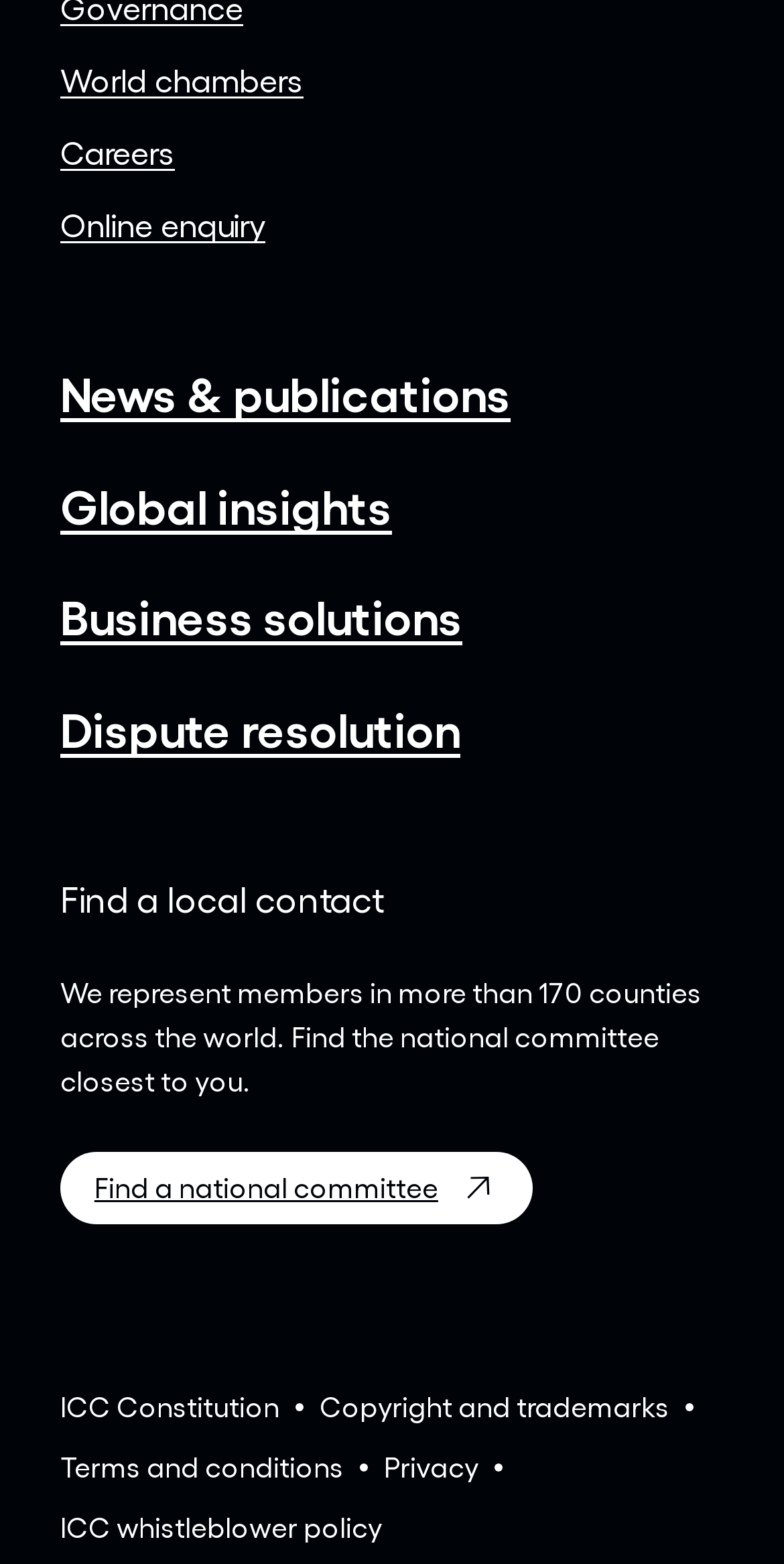Determine the bounding box coordinates of the clickable region to follow the instruction: "Click the PROJECT link".

None